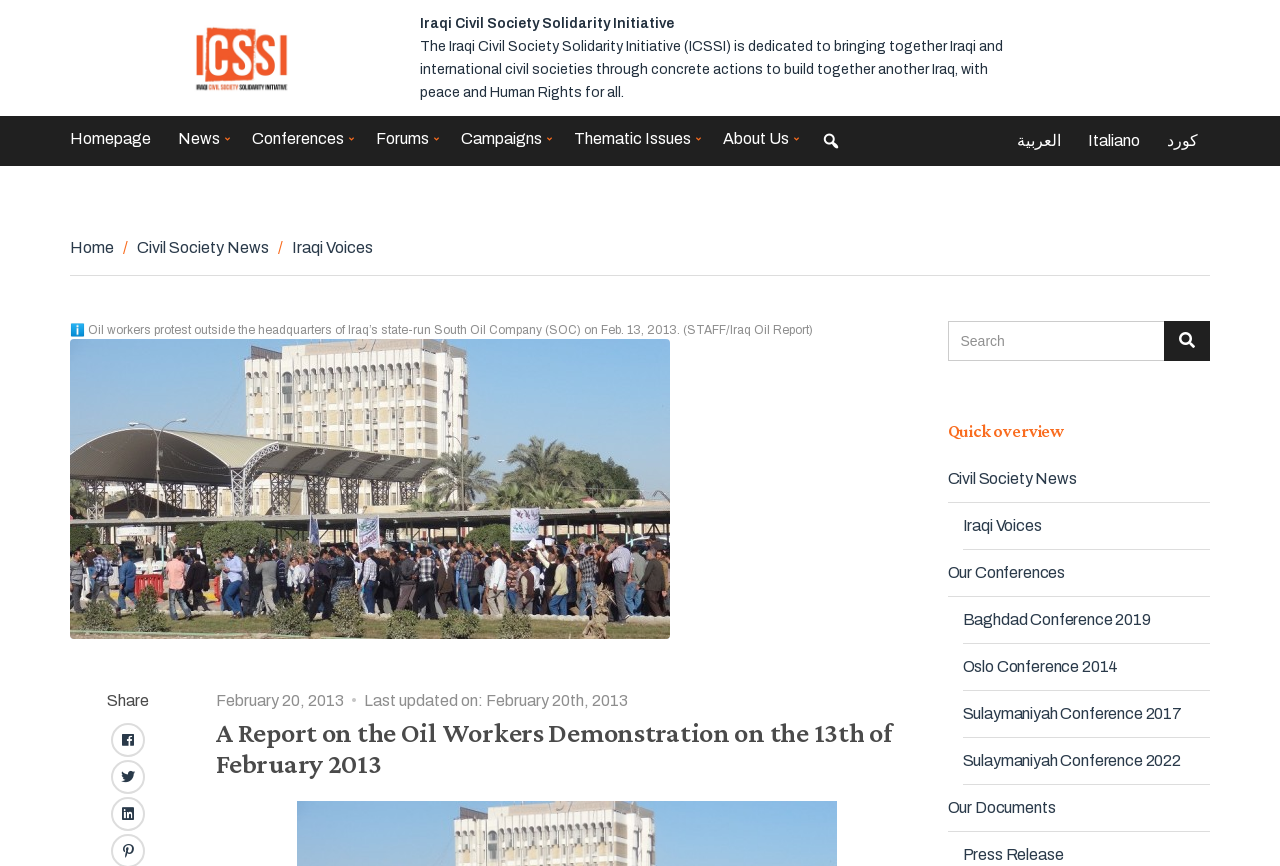Find the bounding box coordinates corresponding to the UI element with the description: "LinkedIn". The coordinates should be formatted as [left, top, right, bottom], with values as floats between 0 and 1.

[0.087, 0.92, 0.113, 0.96]